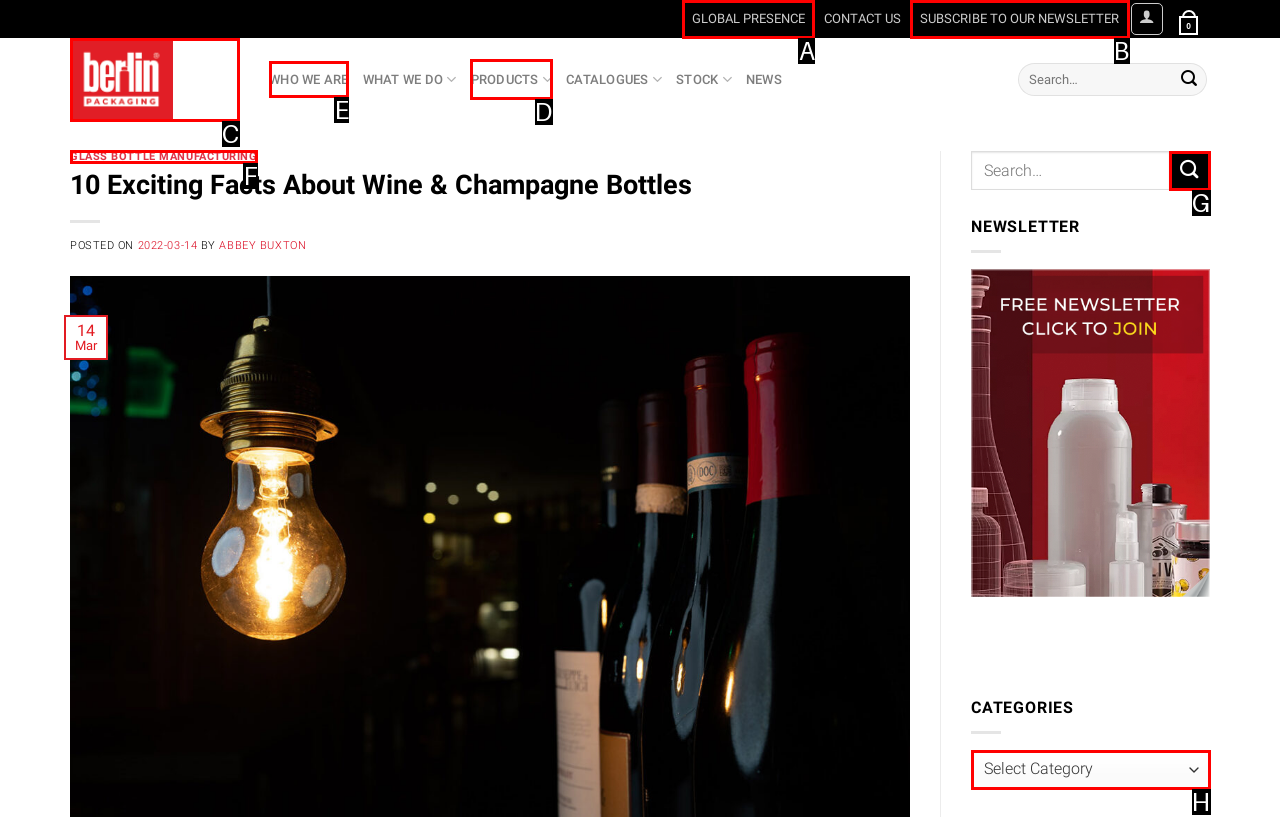Which option corresponds to the following element description: SUBSCRIBE TO OUR NEWSLETTER?
Please provide the letter of the correct choice.

B